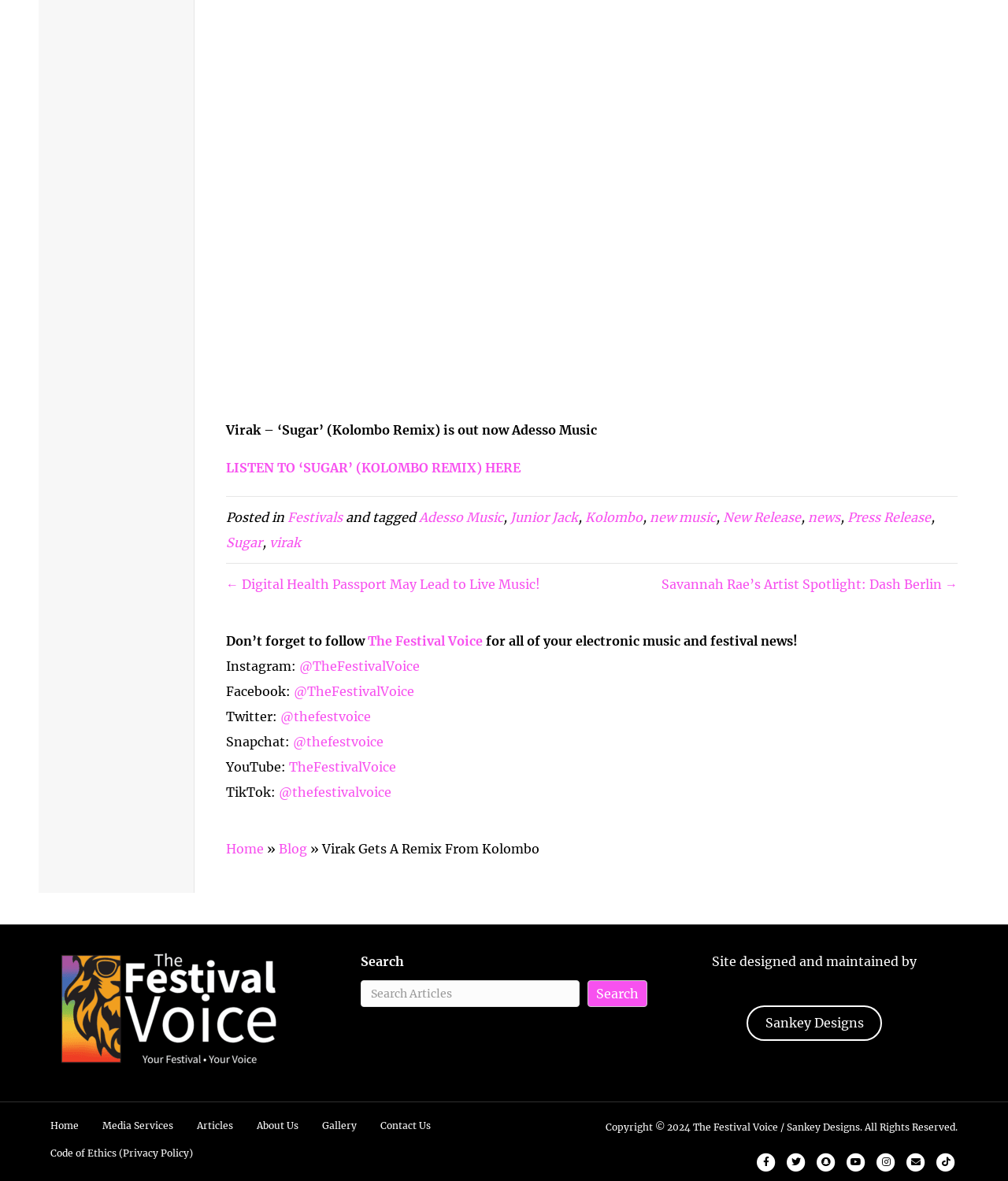Use a single word or phrase to respond to the question:
What is the name of the festival news website?

The Festival Voice